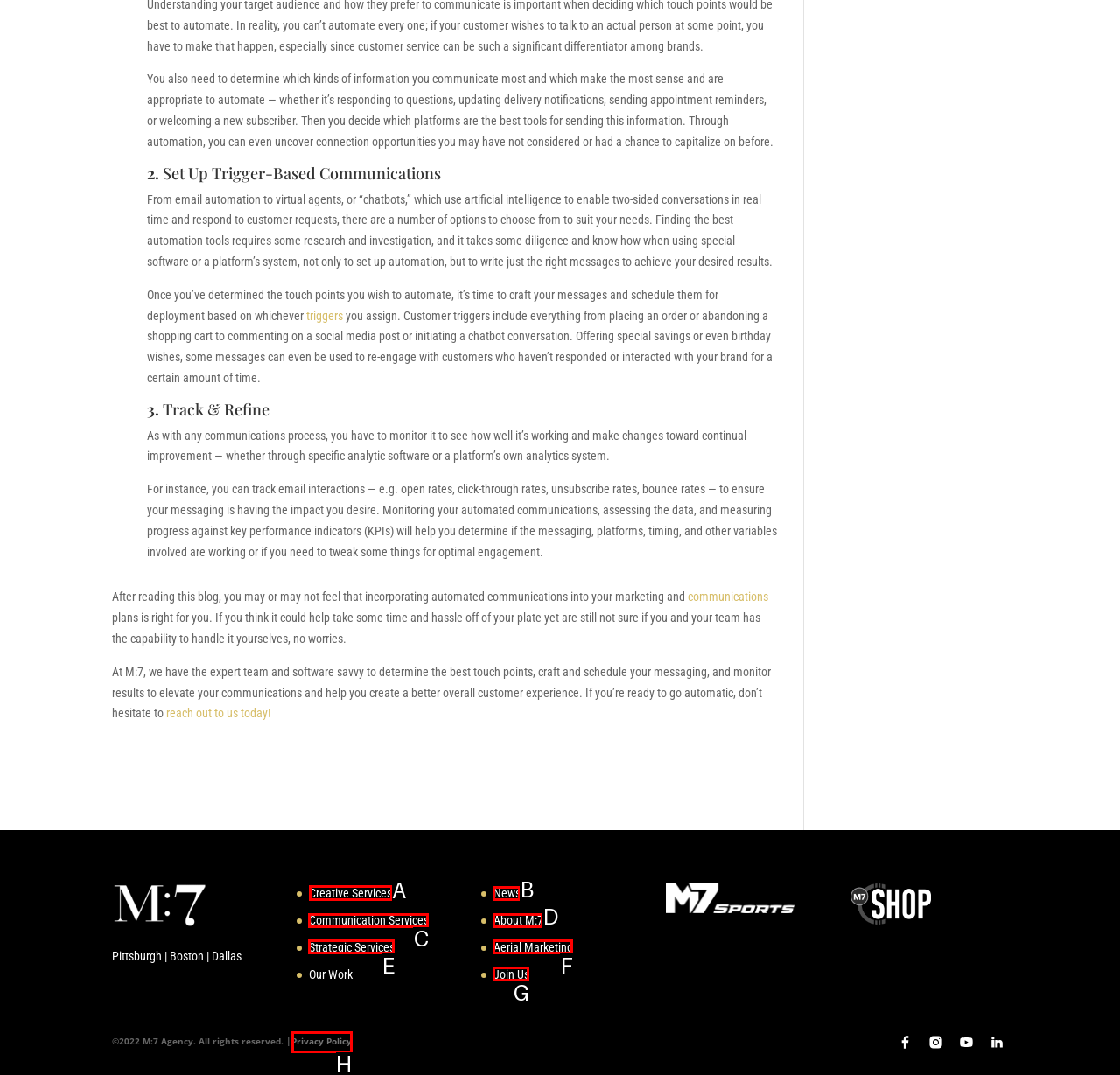What is the letter of the UI element you should click to Learn about Creative Services? Provide the letter directly.

A